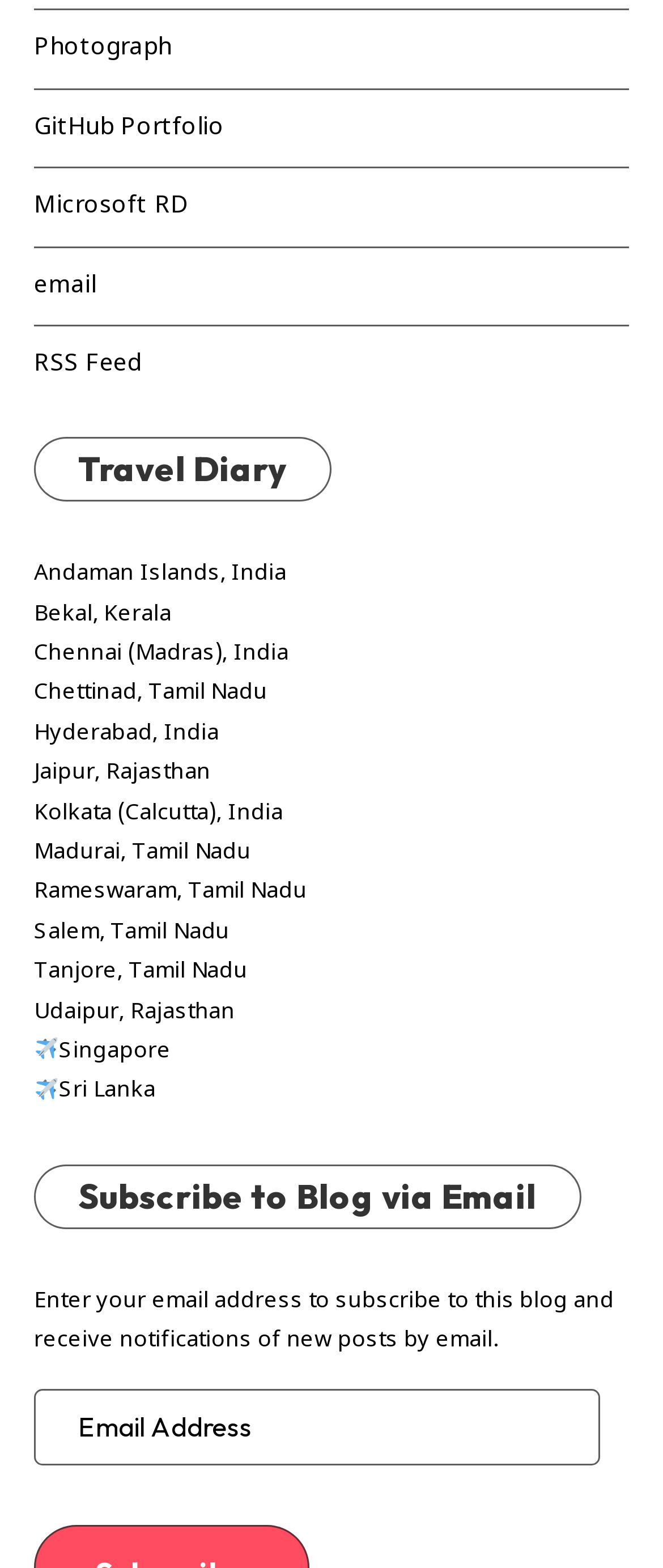Please answer the following question using a single word or phrase: 
What is the purpose of the textbox?

Subscribe to blog